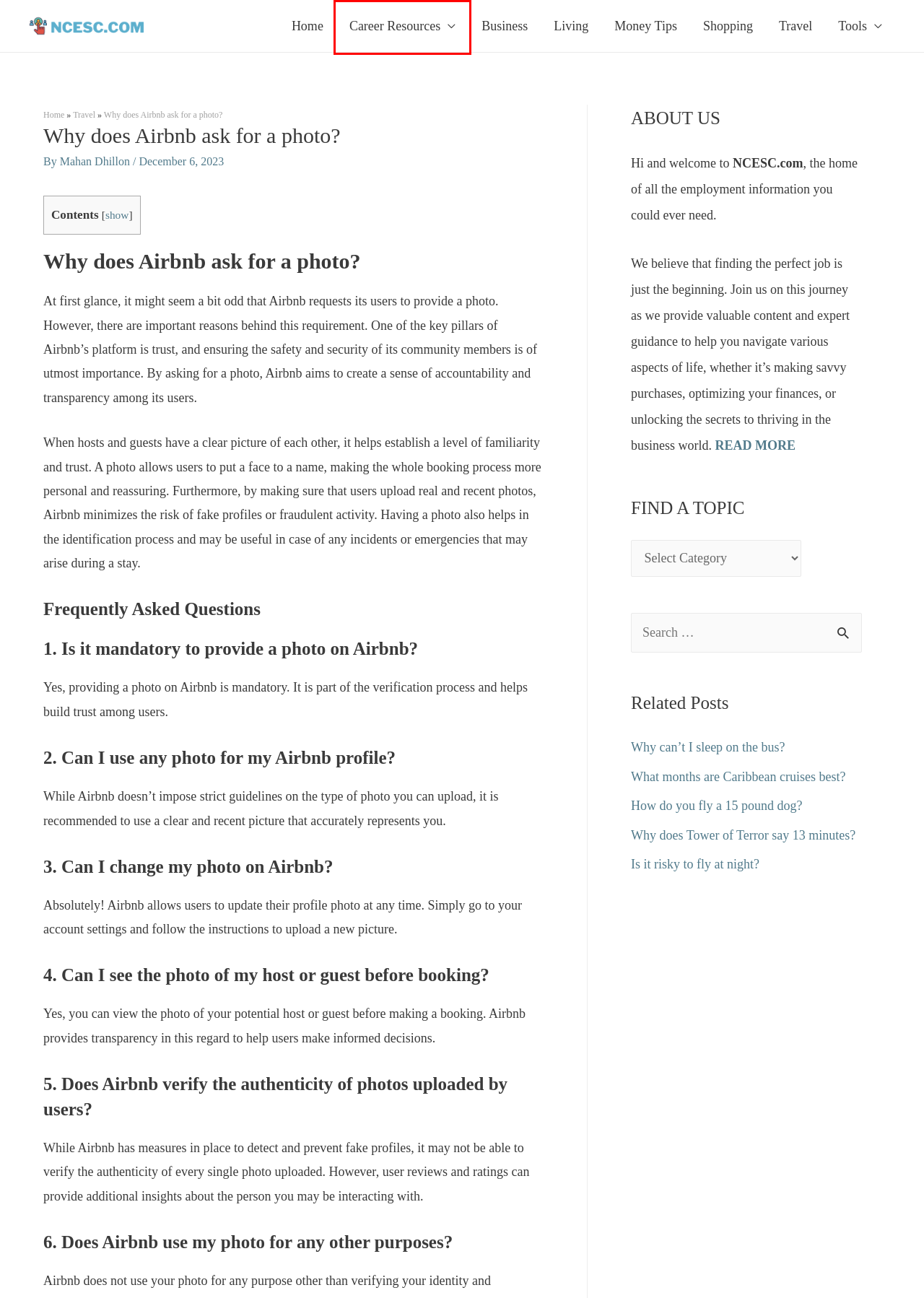You have a screenshot of a webpage with a red bounding box highlighting a UI element. Your task is to select the best webpage description that corresponds to the new webpage after clicking the element. Here are the descriptions:
A. Shopping Archives - Discovering Employment Paths and Travel Experiences
B. About Us - Discovering Employment Paths and Travel Experiences
C. How do you fly a 15 pound dog? - Travel FAQ (2024 Edition)
D. Career Resources Archives - Discovering Employment Paths and Travel Experiences
E. Living Archives - Discovering Employment Paths and Travel Experiences
F. Business Archives - Discovering Employment Paths and Travel Experiences
G. What months are Caribbean cruises best? - Travel FAQ (2024 Edition)
H. Is it risky to fly at night? - Travel FAQ (2024 Edition)

D